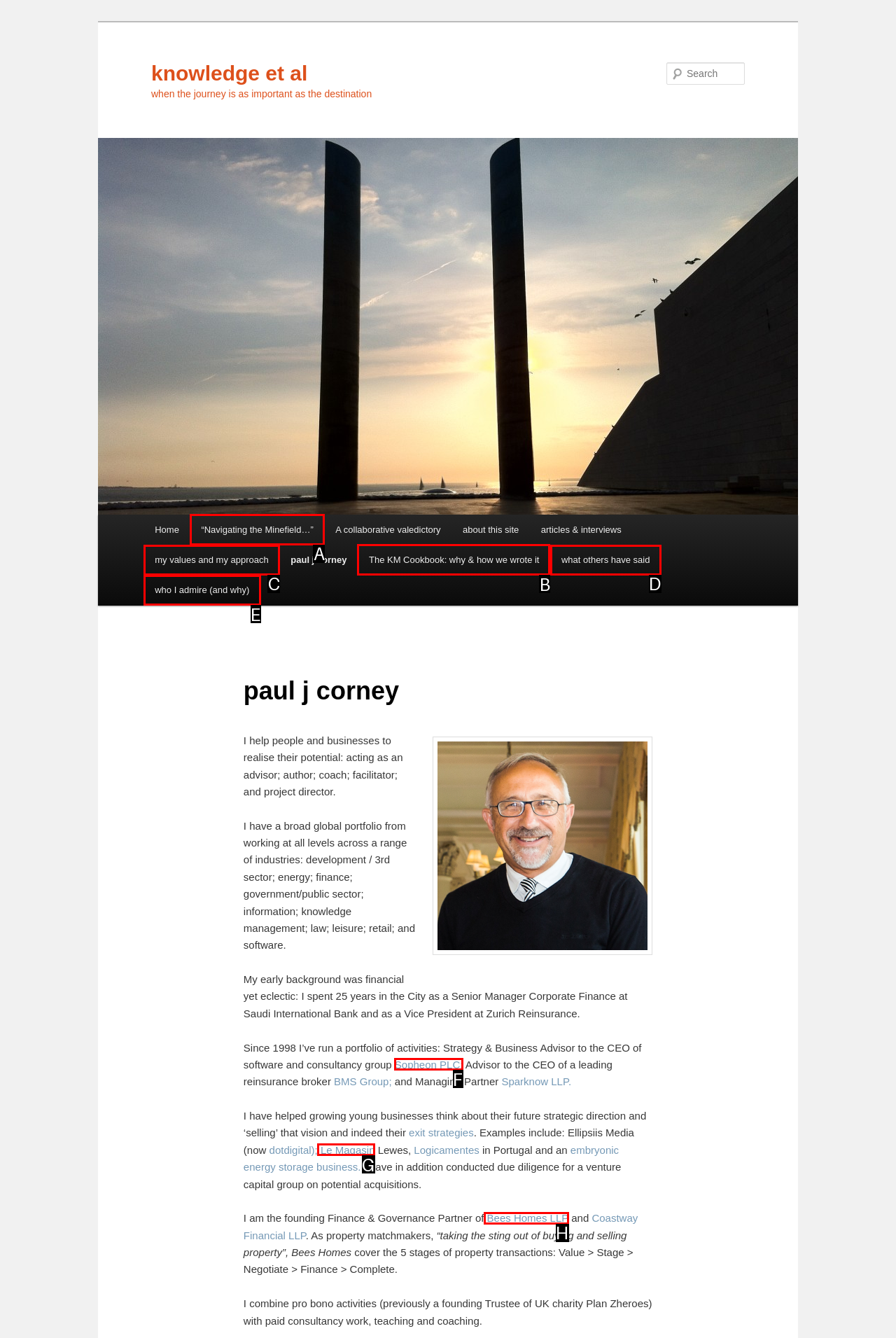Find the option you need to click to complete the following instruction: Visit the KM Cookbook page
Answer with the corresponding letter from the choices given directly.

B